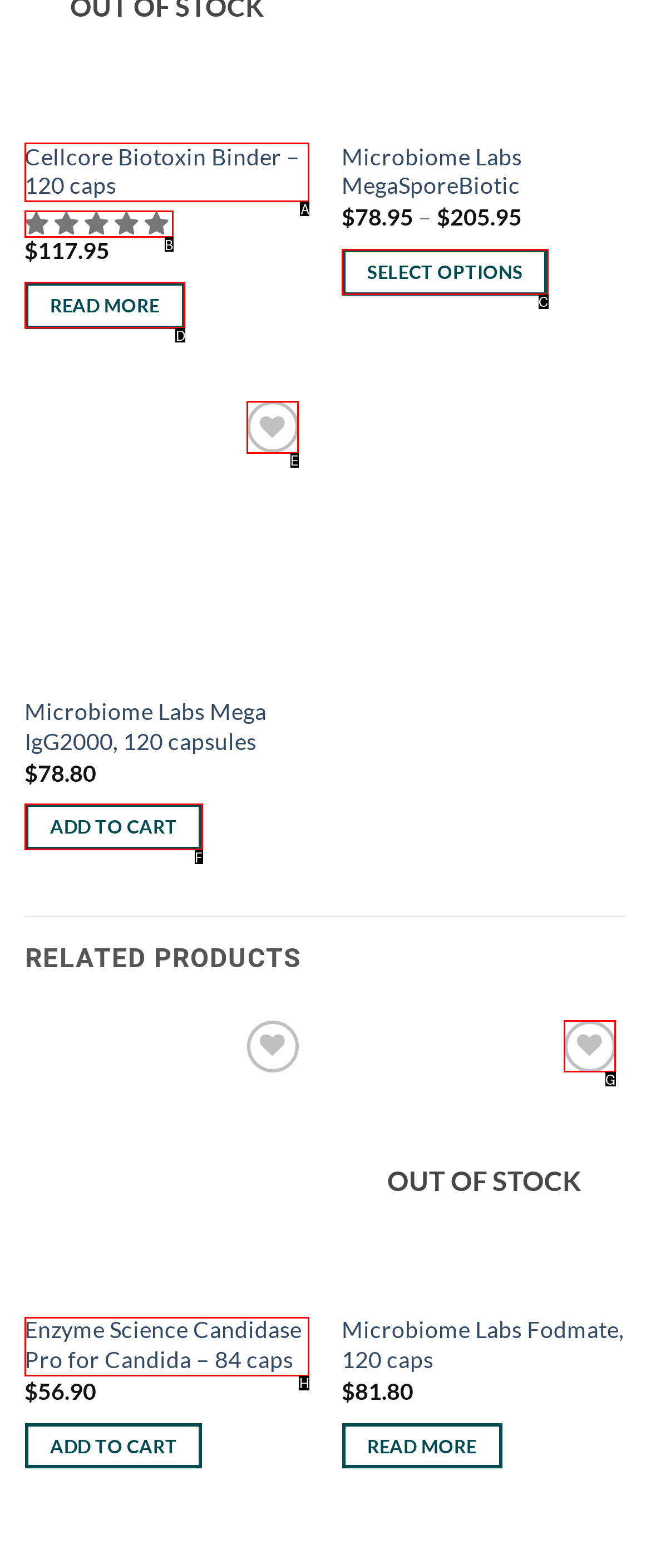Figure out which option to click to perform the following task: Read more about 'Microbiome Labs MegaSporeBiotic'
Provide the letter of the correct option in your response.

C